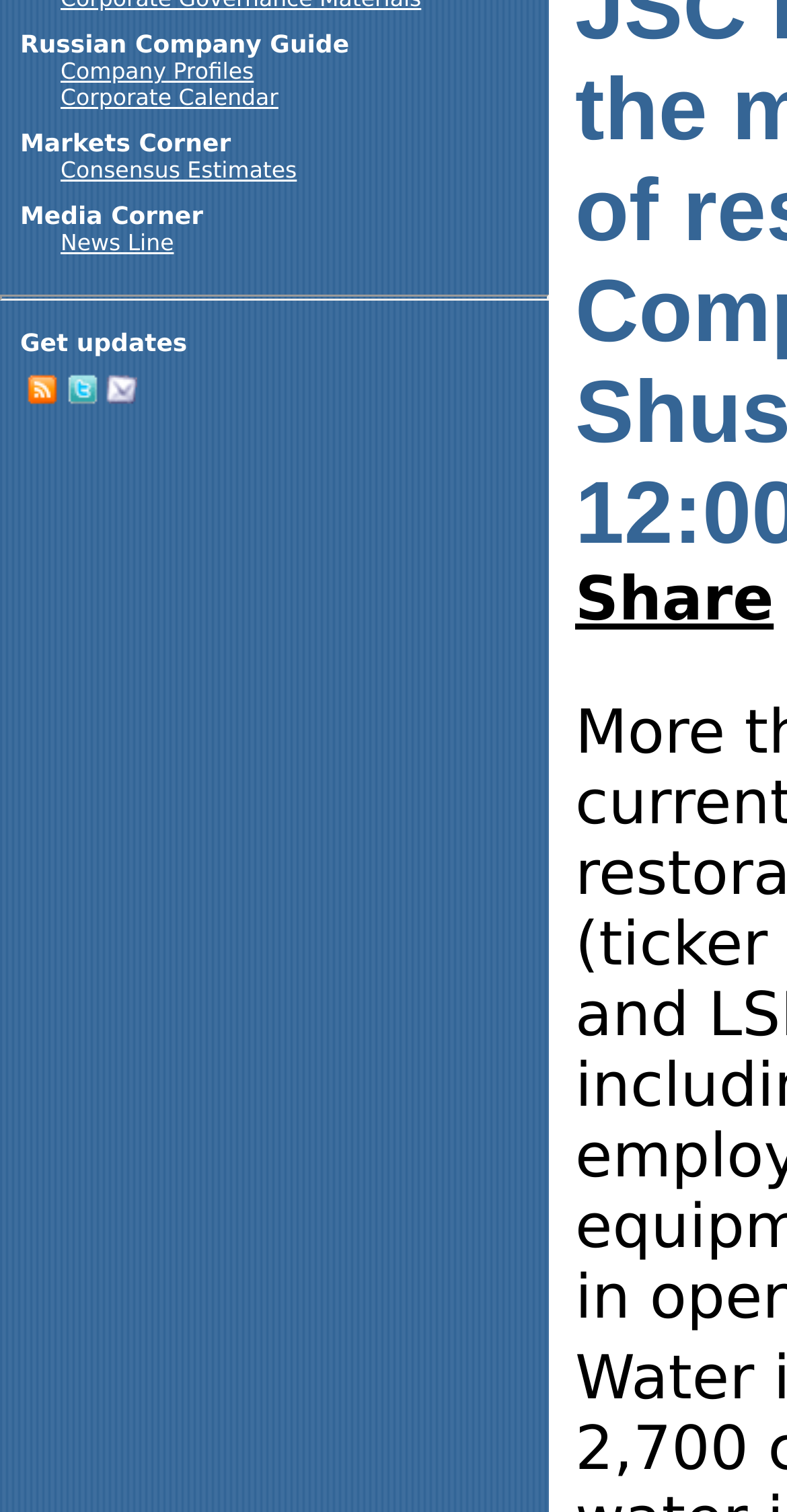Bounding box coordinates are given in the format (top-left x, top-left y, bottom-right x, bottom-right y). All values should be floating point numbers between 0 and 1. Provide the bounding box coordinate for the UI element described as: GET SPECIAL OFFER

None